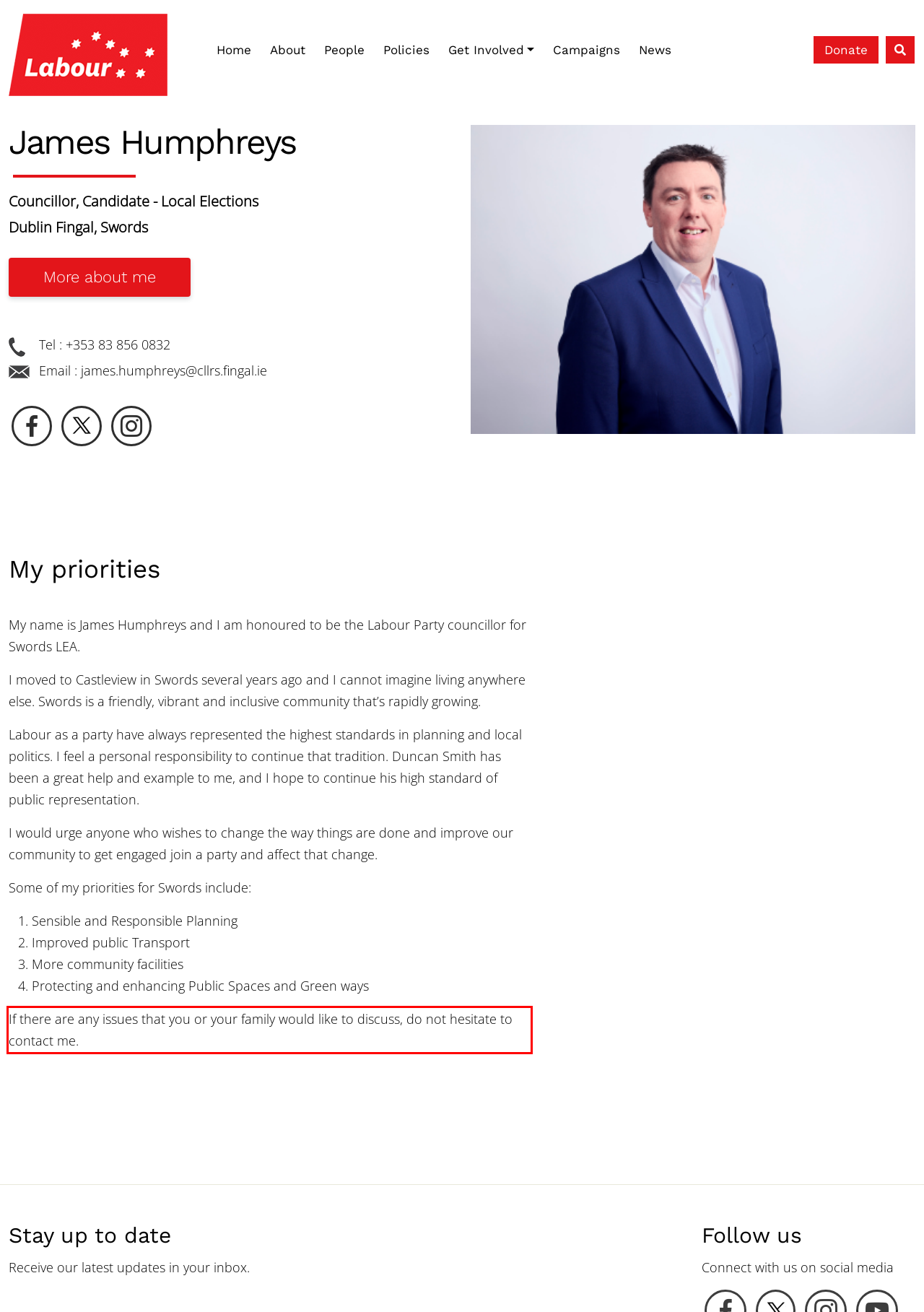Given a screenshot of a webpage, identify the red bounding box and perform OCR to recognize the text within that box.

If there are any issues that you or your family would like to discuss, do not hesitate to contact me.